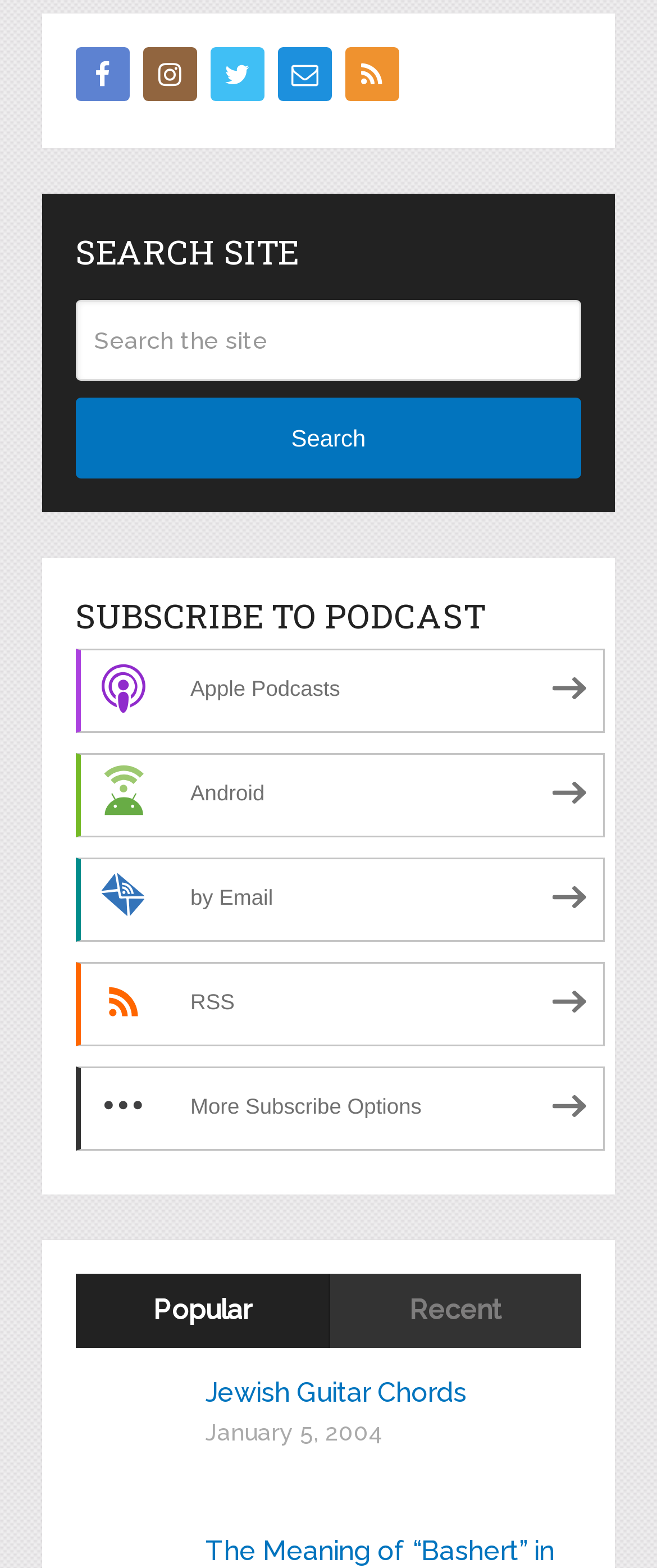Locate the bounding box of the UI element described by: "Apple Podcasts" in the given webpage screenshot.

[0.115, 0.413, 0.92, 0.467]